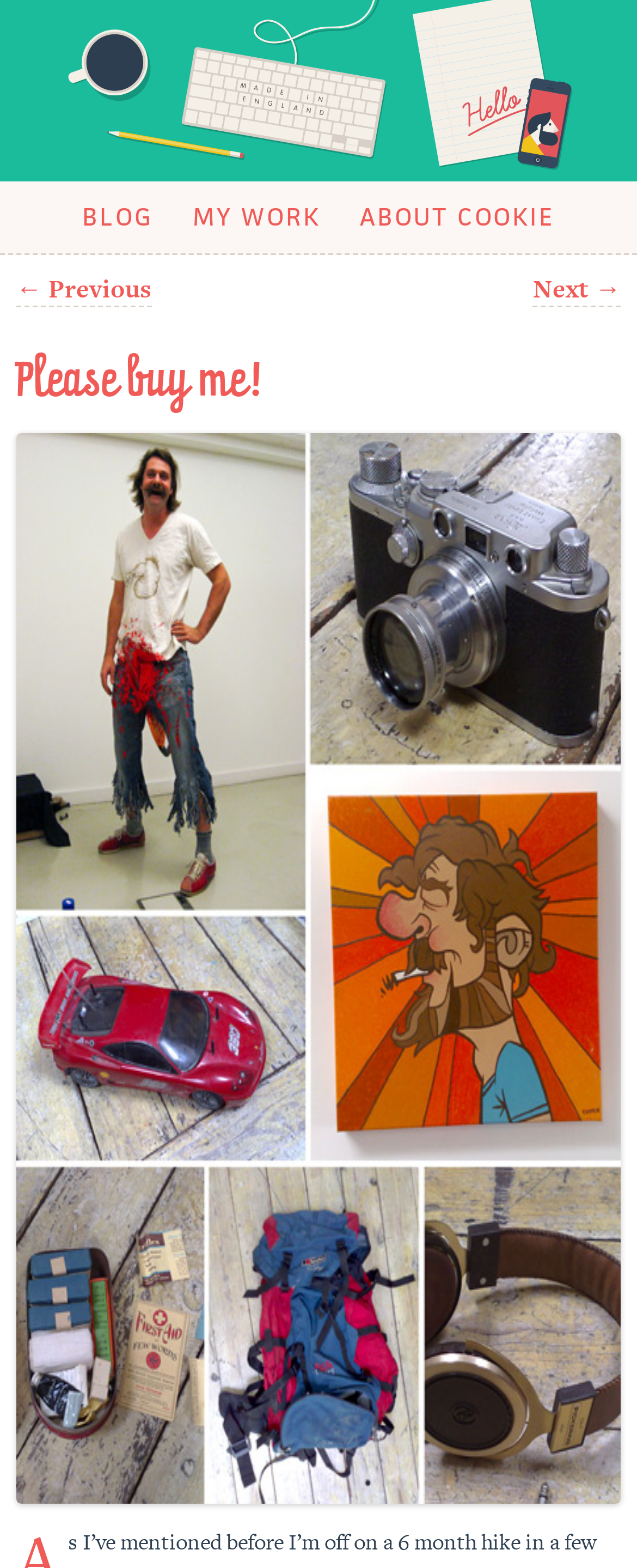Locate the bounding box of the UI element described in the following text: "Blog".

[0.103, 0.116, 0.266, 0.161]